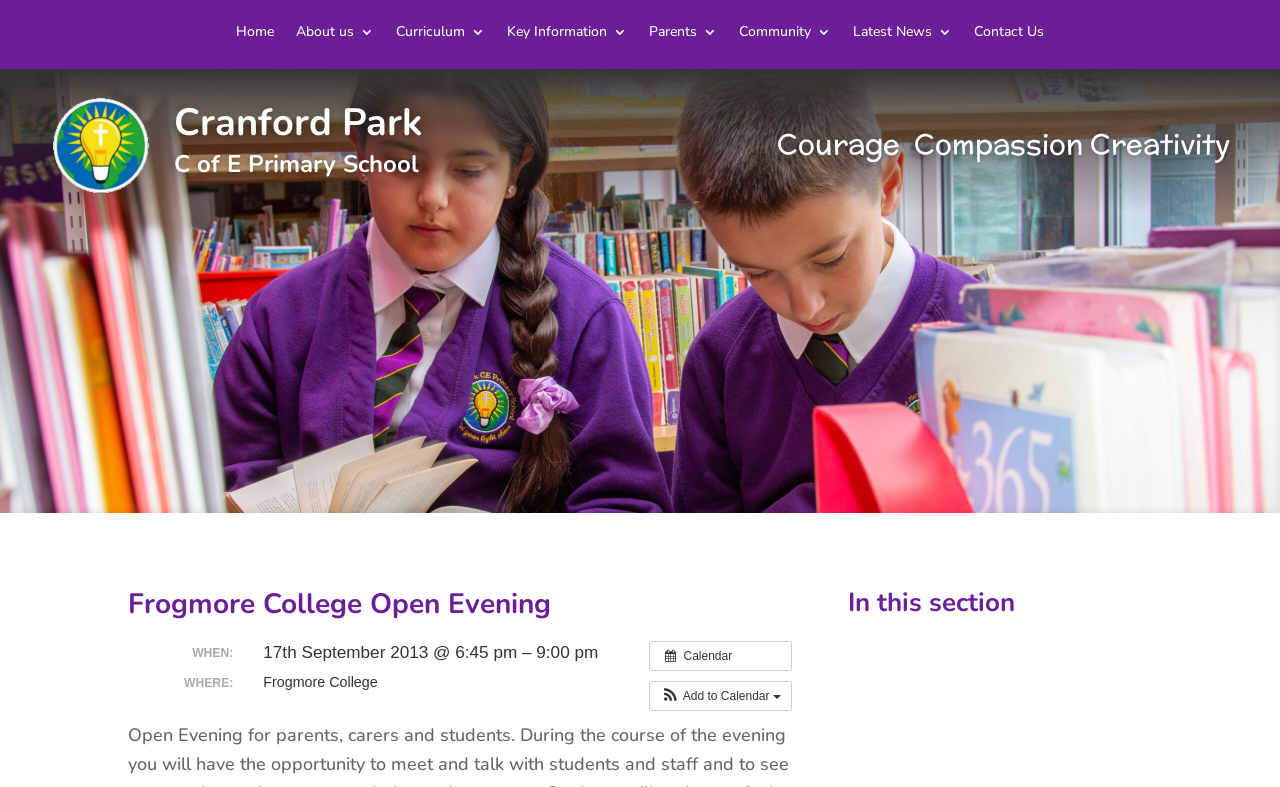Answer the question in one word or a short phrase:
What are the three values mentioned on the webpage?

Courage Compassion Creativity